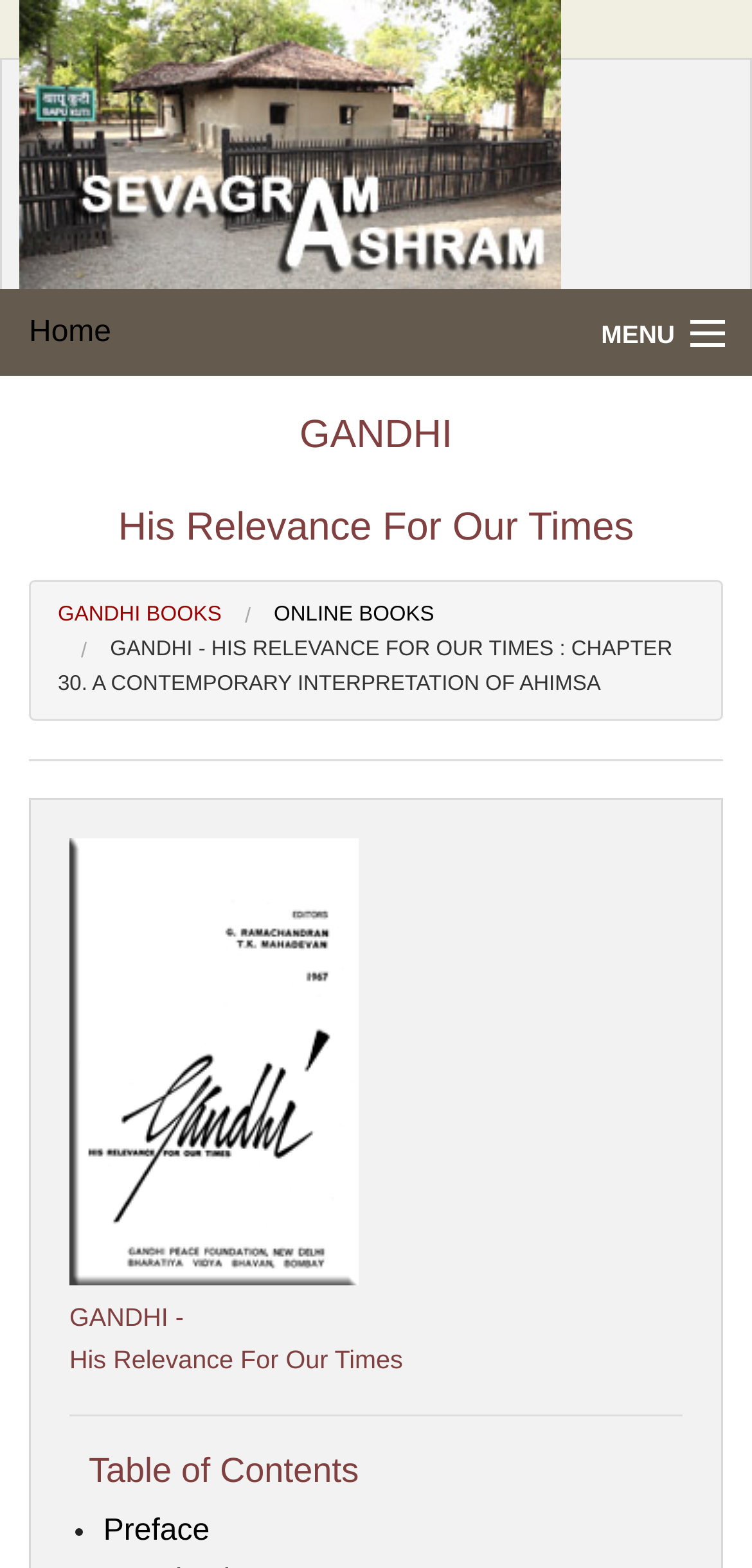What is the year the ashram was founded?
Please give a well-detailed answer to the question.

The year the ashram was founded is mentioned in the text 'FOUNDED BY MAHATMA GANDHI IN 1936'.